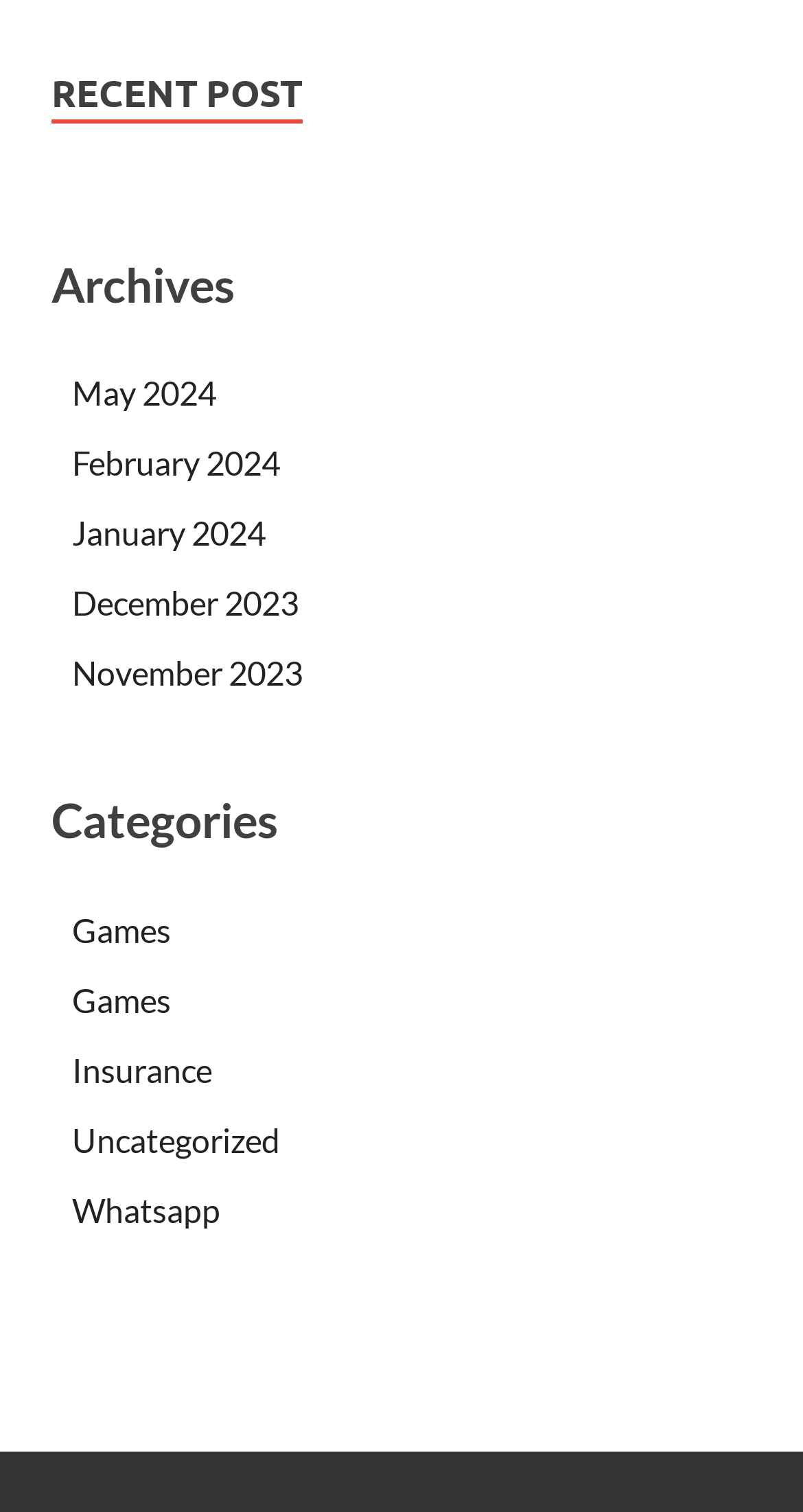Use a single word or phrase to respond to the question:
How many archive months are listed on the webpage?

6